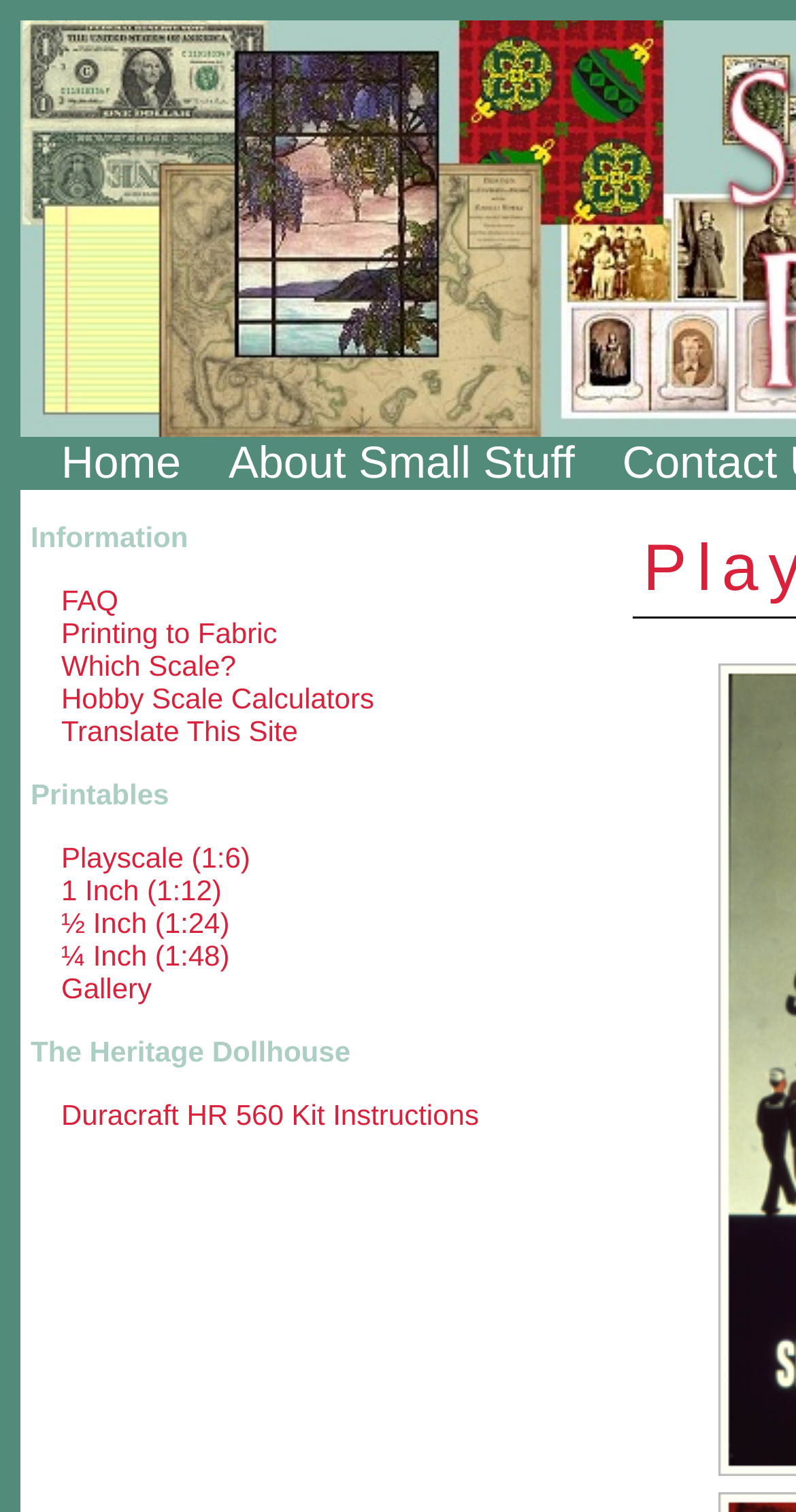Please identify and generate the text content of the webpage's main heading.

Playscale WWII Era Posters